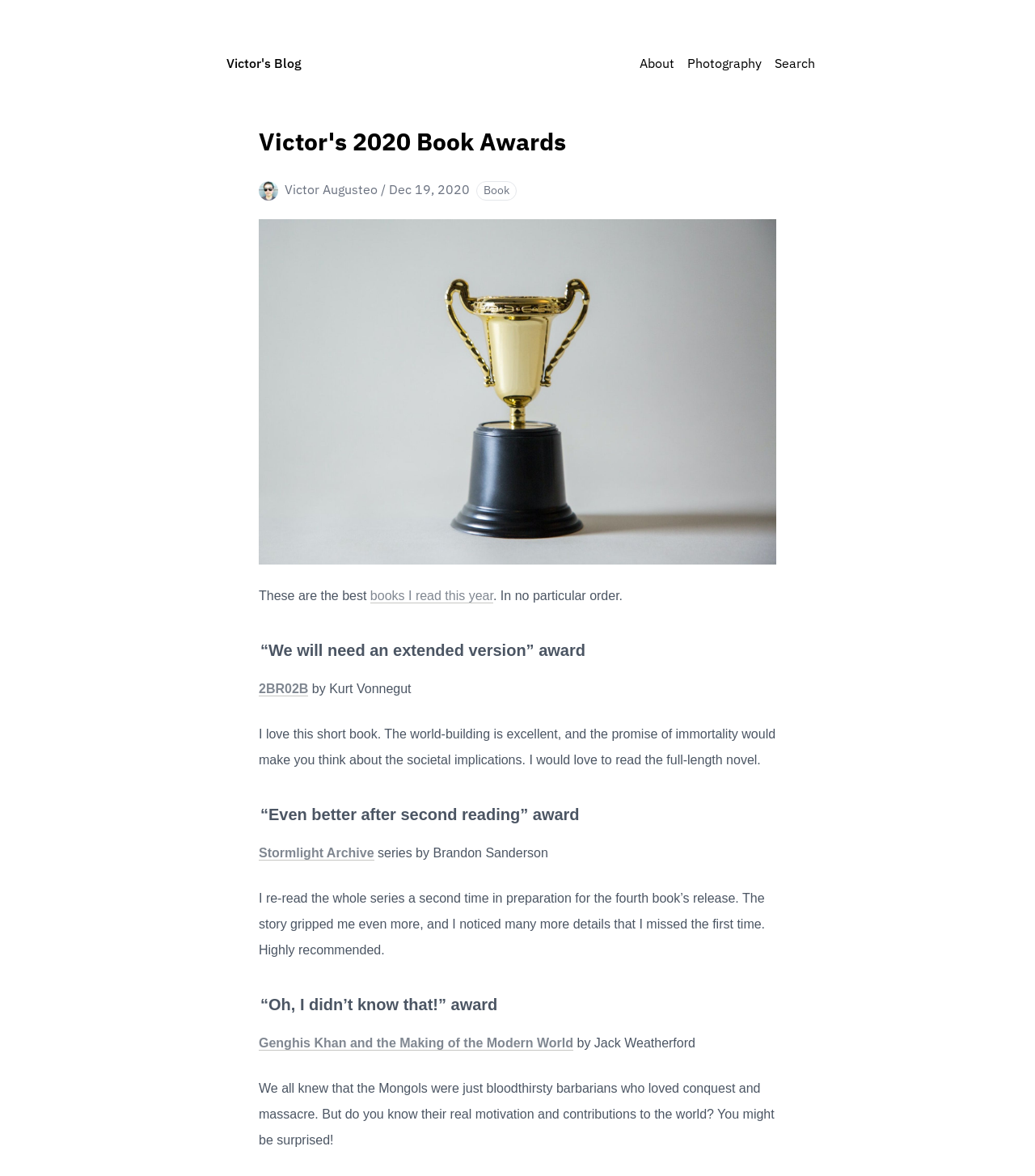Please answer the following question using a single word or phrase: 
What is the position of the link 'Search' on the page?

Top-right